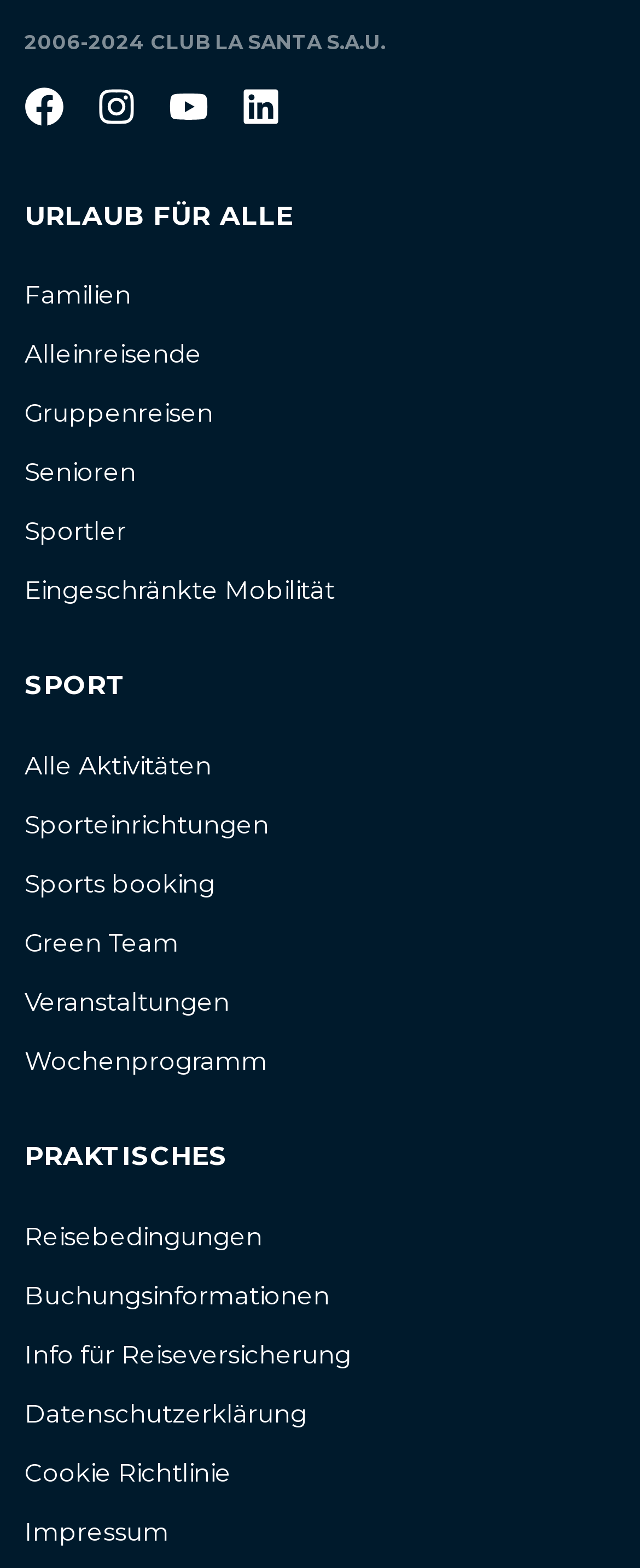What is the second heading on the webpage?
Using the image provided, answer with just one word or phrase.

SPORT